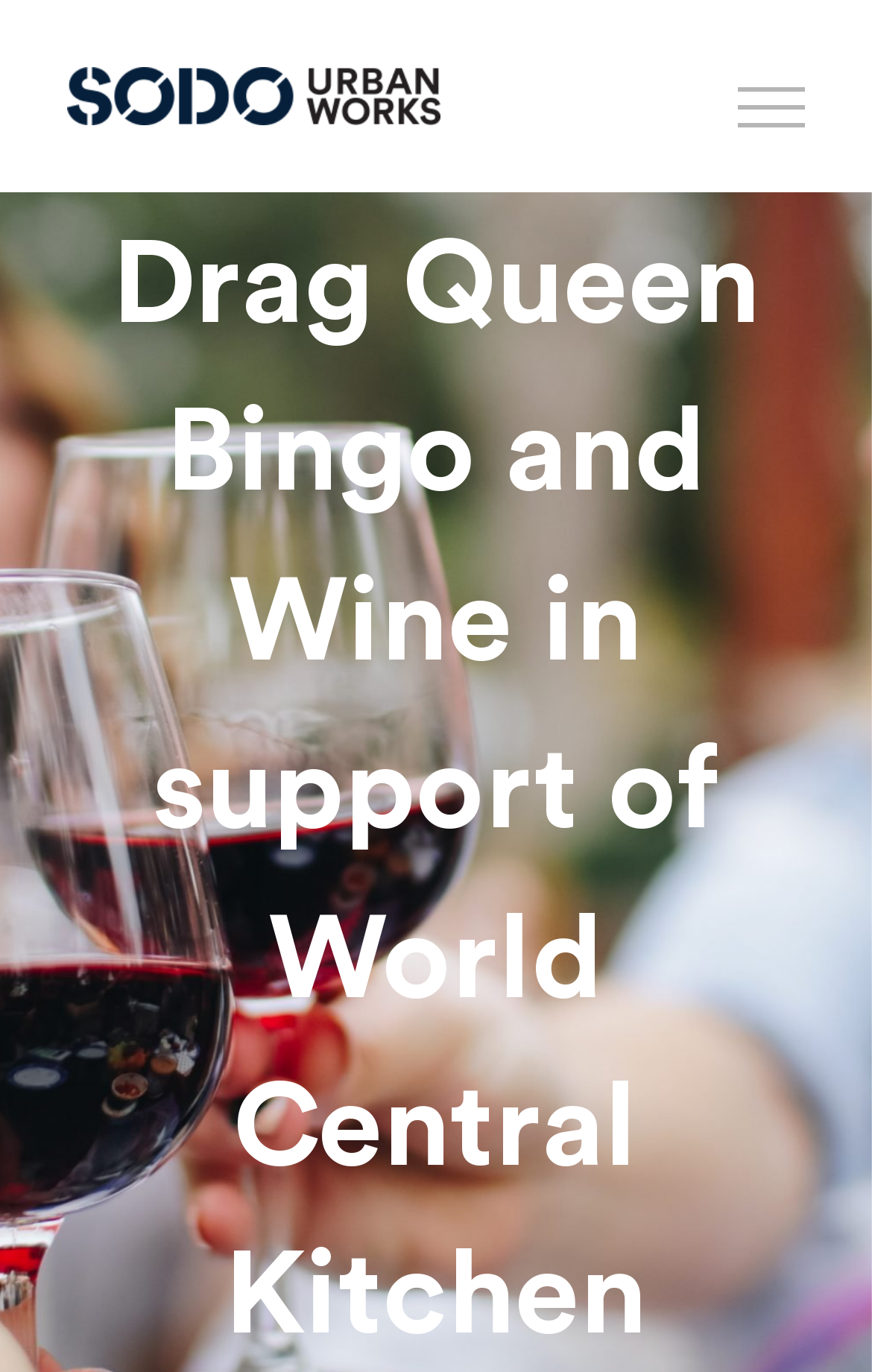Based on the element description, predict the bounding box coordinates (top-left x, top-left y, bottom-right x, bottom-right y) for the UI element in the screenshot: aria-label="Toggle Menu"

[0.788, 0.064, 0.981, 0.093]